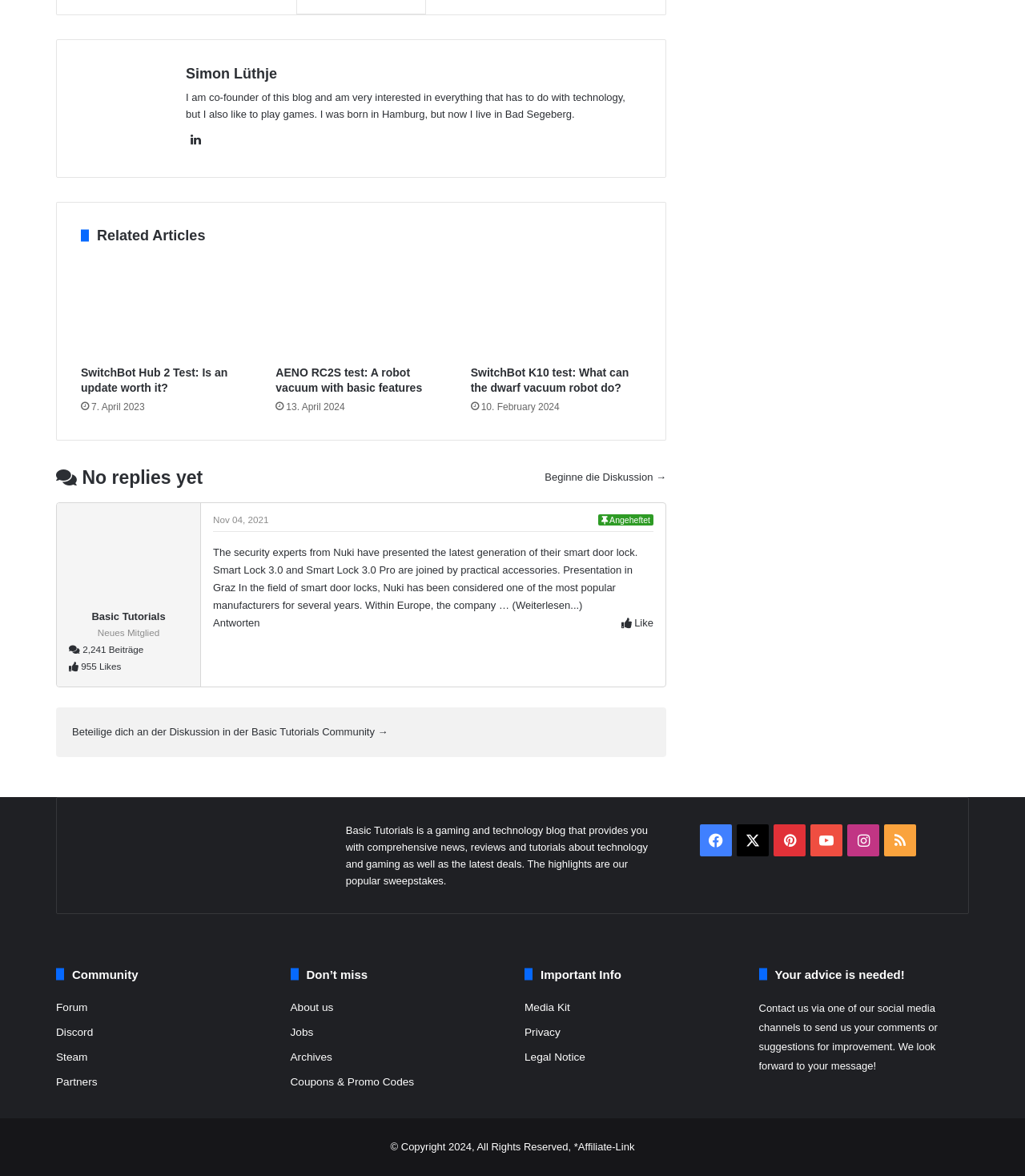Identify the bounding box coordinates of the clickable region necessary to fulfill the following instruction: "View Simon Lüthje's profile". The bounding box coordinates should be four float numbers between 0 and 1, i.e., [left, top, right, bottom].

[0.181, 0.056, 0.27, 0.07]